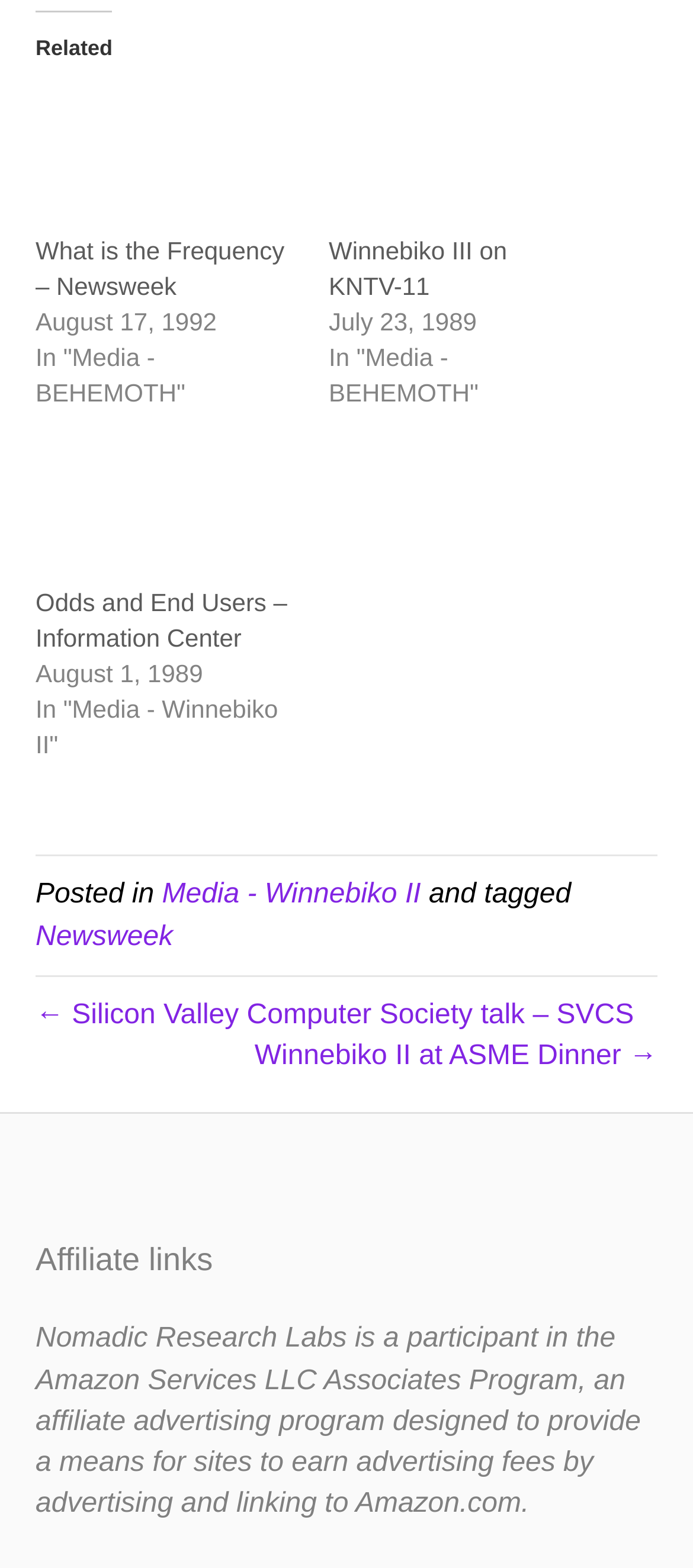How many links are there in the webpage?
Please look at the screenshot and answer in one word or a short phrase.

9